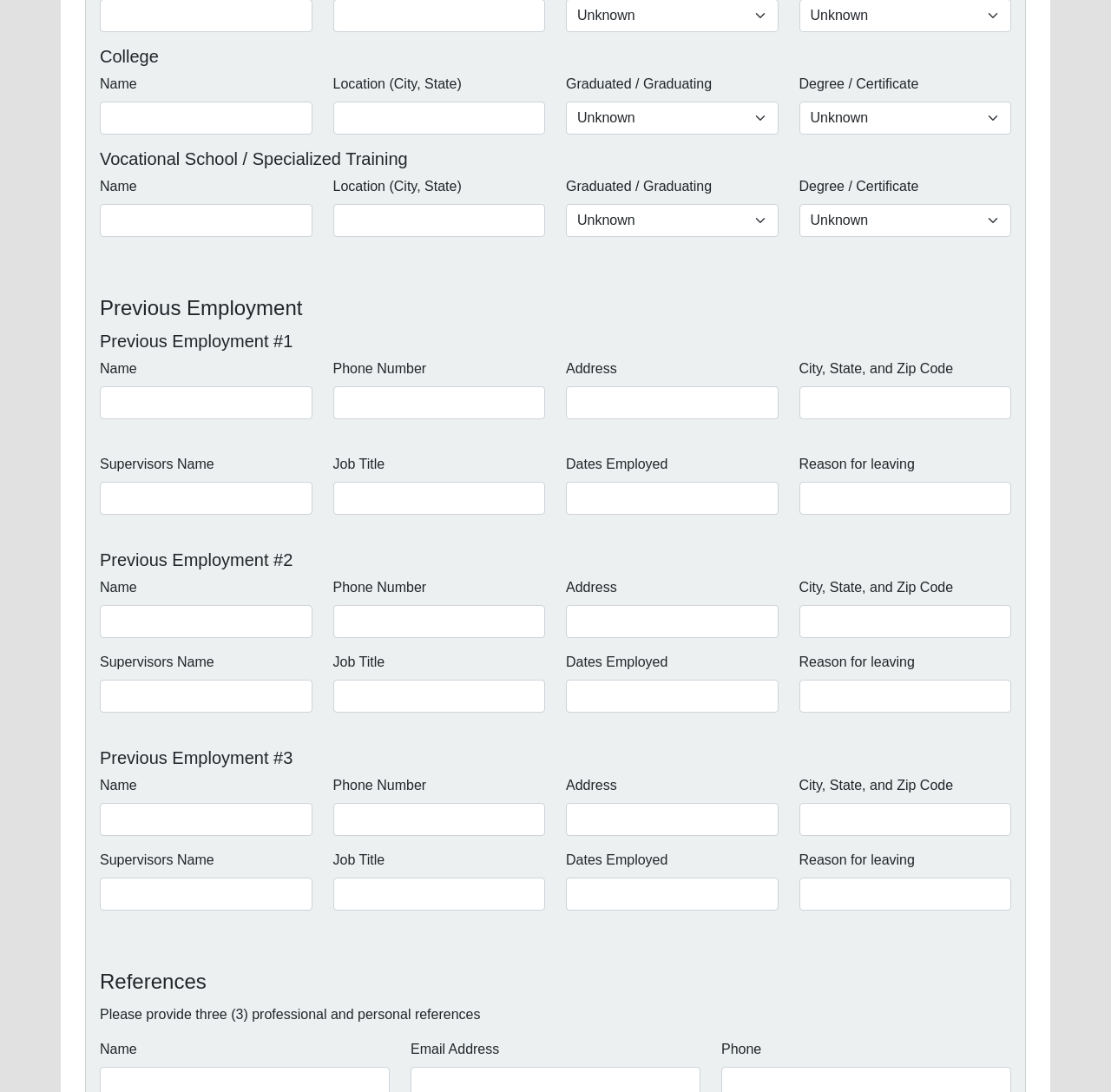What is the purpose of the vocational school section?
Can you give a detailed and elaborate answer to the question?

The purpose of the vocational school section is to input information about the user's vocational school or specialized training, including the name, location, graduation status, and degree or certificate.